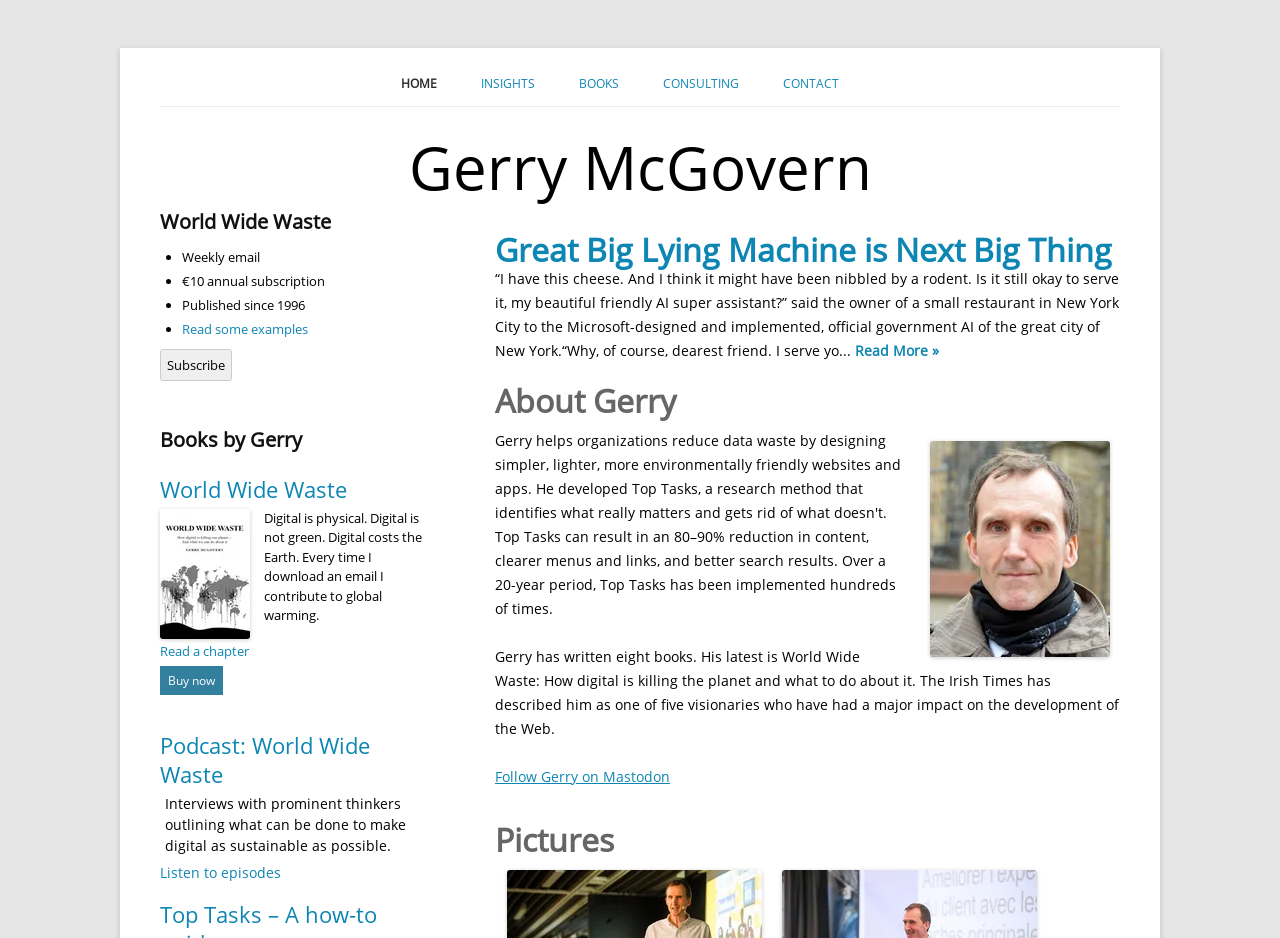Identify the coordinates of the bounding box for the element that must be clicked to accomplish the instruction: "Click on the HOME link".

[0.313, 0.08, 0.341, 0.098]